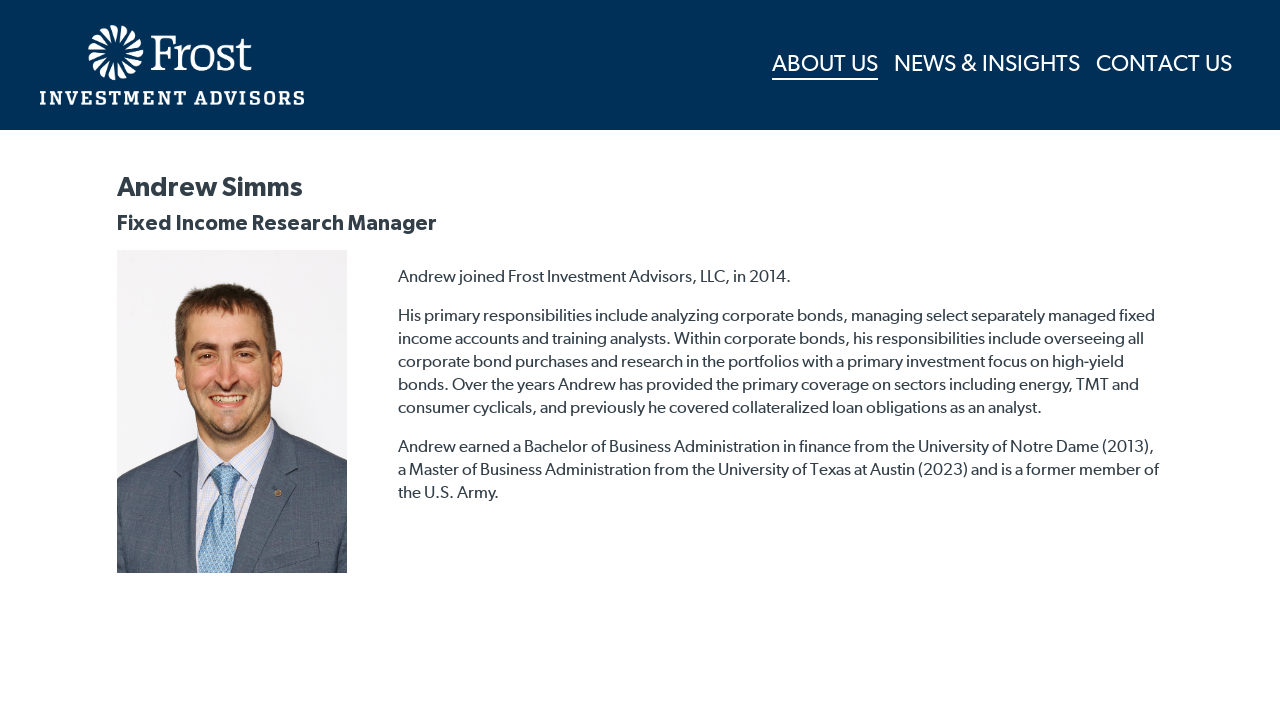Reply to the question below using a single word or brief phrase:
What is Andrew's educational background?

University of Notre Dame and University of Texas